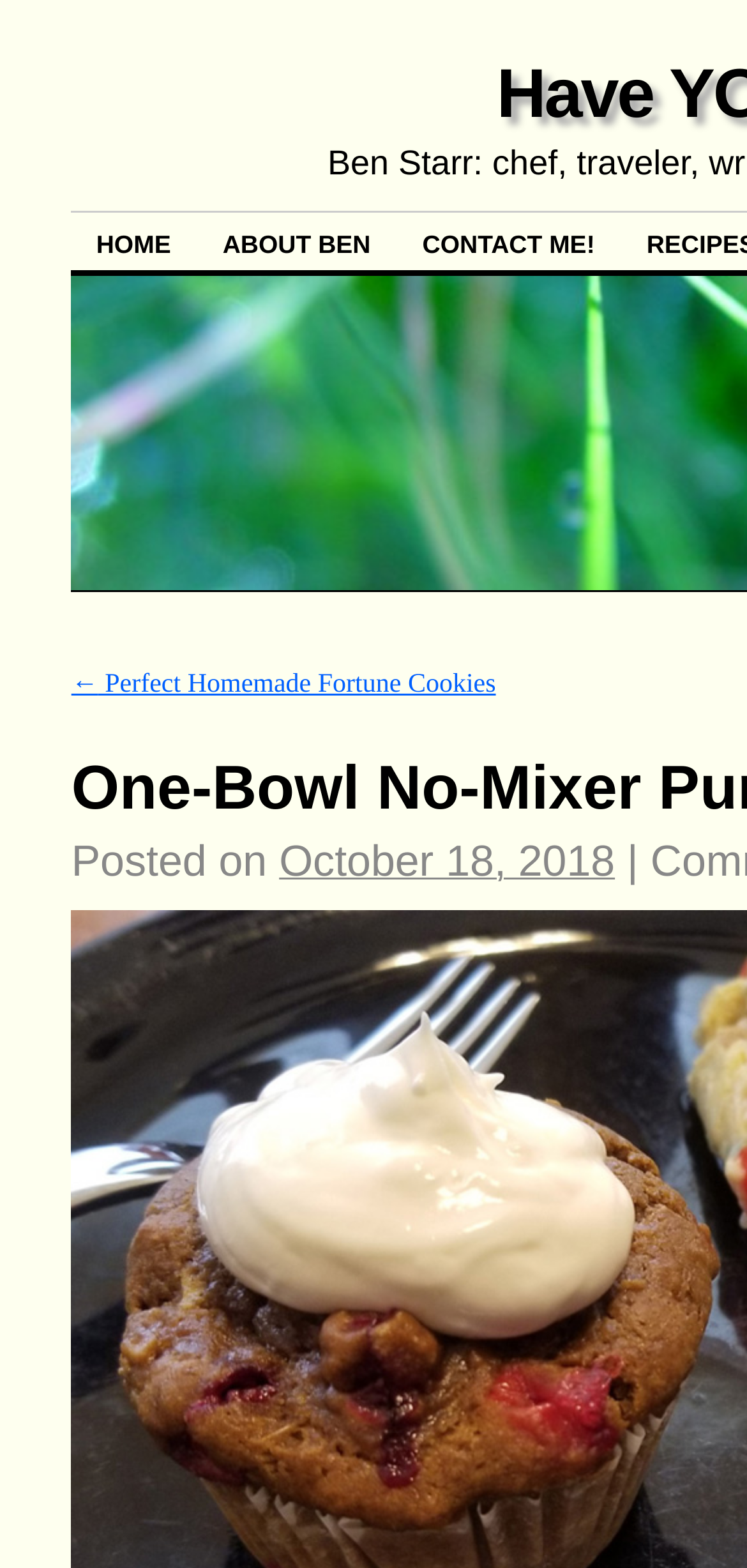What is the name of the author?
Answer the question with a thorough and detailed explanation.

I inferred the name of the author by looking at the link 'ABOUT BEN' which is likely to be the author's name, and also the phrase 'Have YOU Ben Starr Struck' in the title of the webpage.